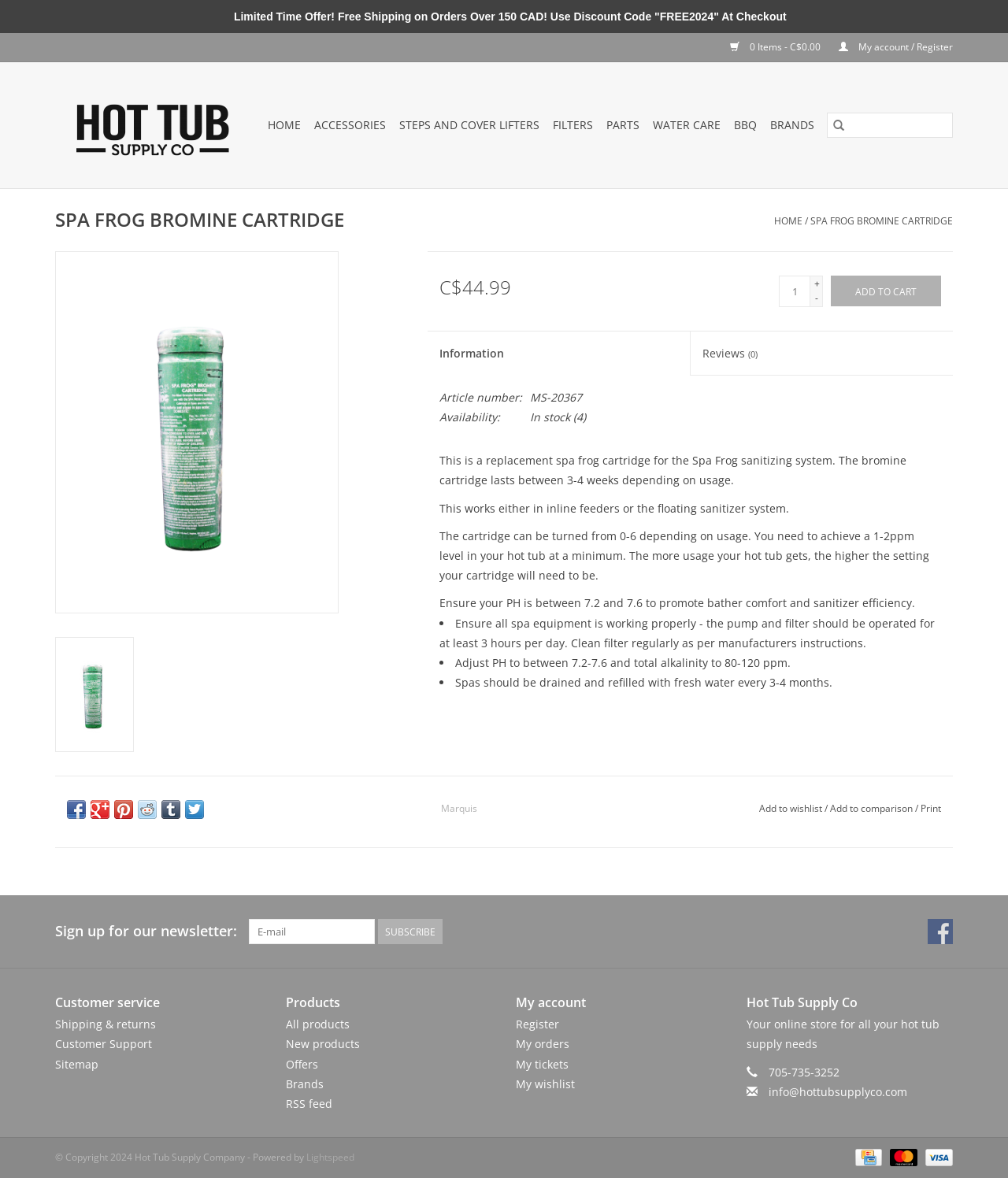Identify the coordinates of the bounding box for the element that must be clicked to accomplish the instruction: "Search for products".

[0.82, 0.096, 0.945, 0.116]